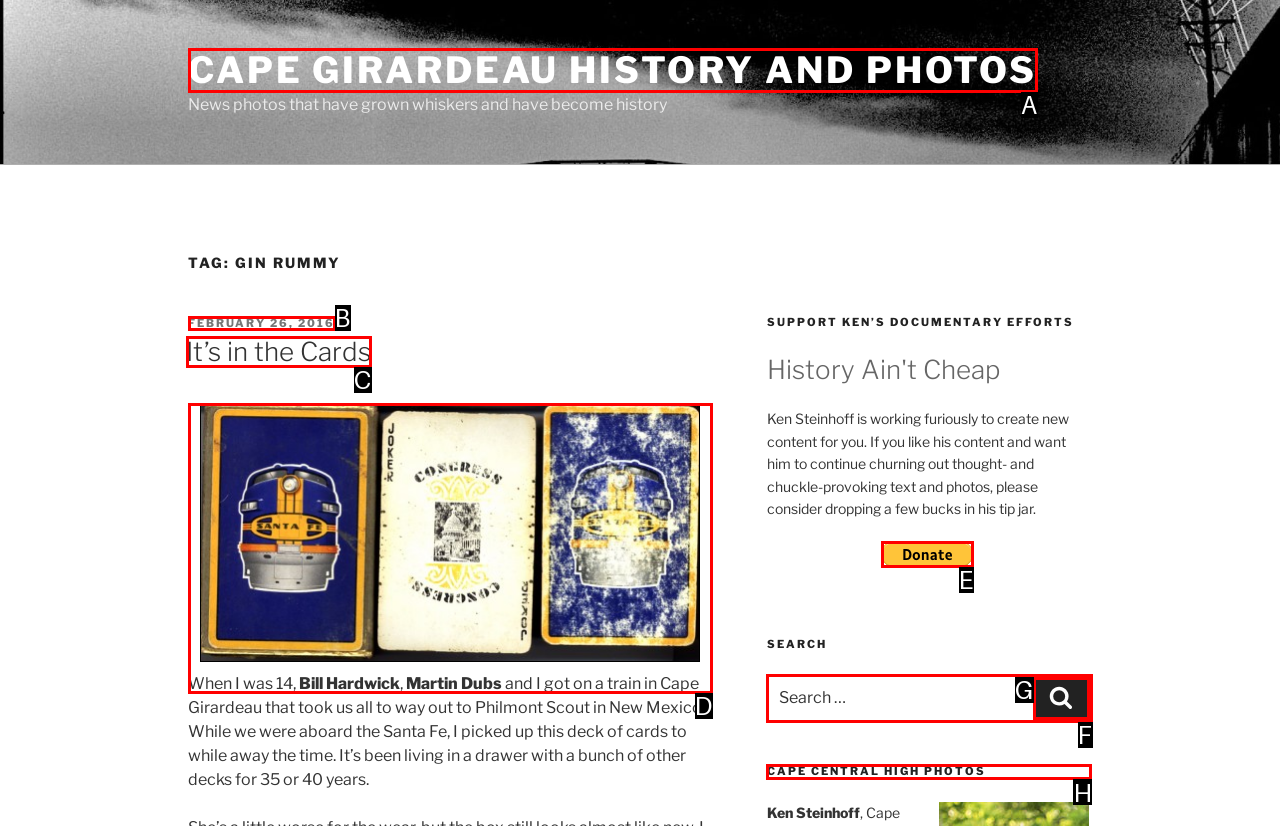Identify the correct choice to execute this task: Explore 'CAPE CENTRAL HIGH PHOTOS'
Respond with the letter corresponding to the right option from the available choices.

H